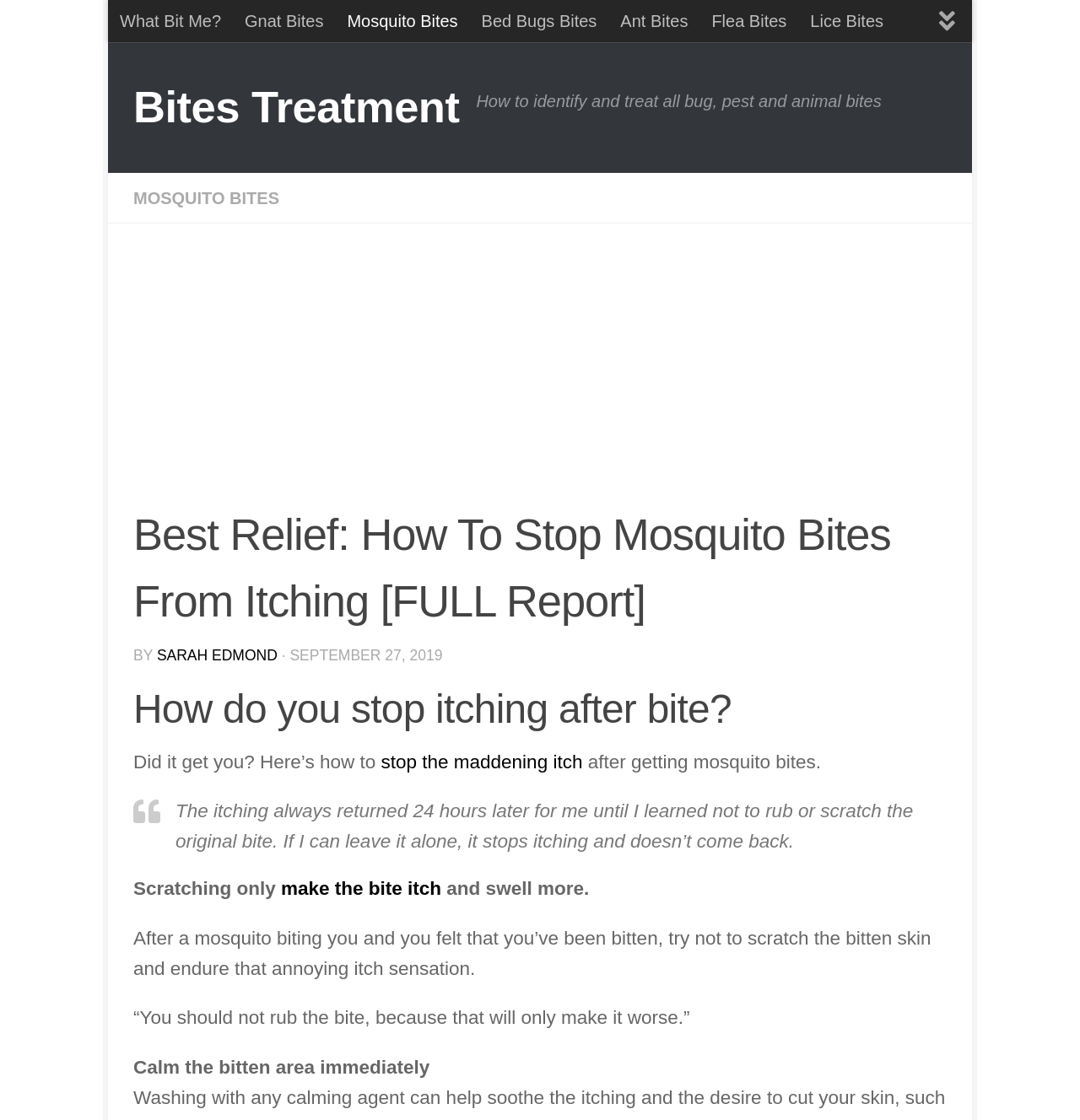Specify the bounding box coordinates of the element's region that should be clicked to achieve the following instruction: "Click on 'Bites Treatment'". The bounding box coordinates consist of four float numbers between 0 and 1, in the format [left, top, right, bottom].

[0.123, 0.068, 0.425, 0.124]